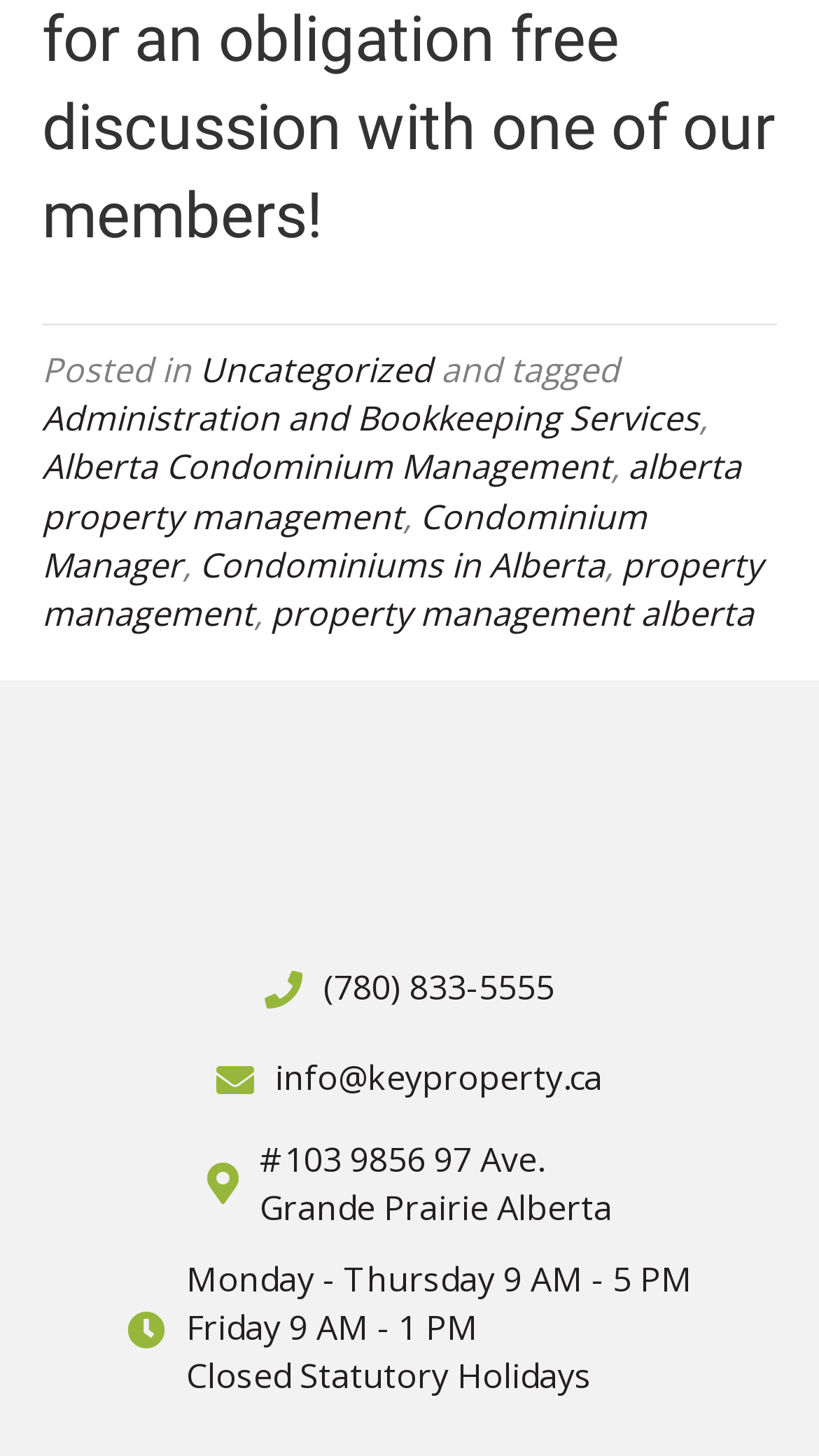Carefully examine the image and provide an in-depth answer to the question: What is the address of the company?

The address of the company can be found in the link with the text '#103 9856 97 Ave. Grande Prairie Alberta'.